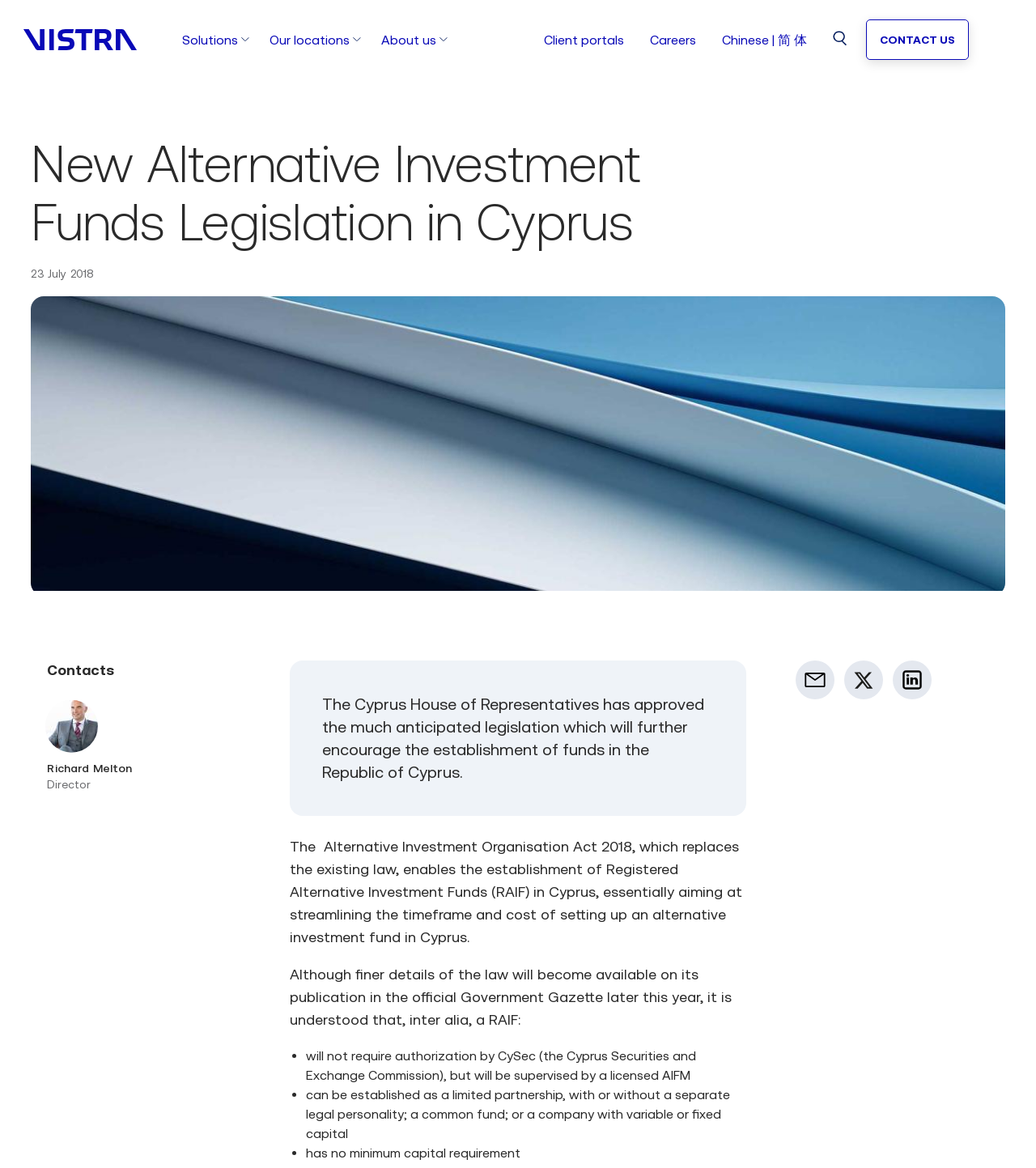Based on the provided description, "Press Release", find the bounding box of the corresponding UI element in the screenshot.

None